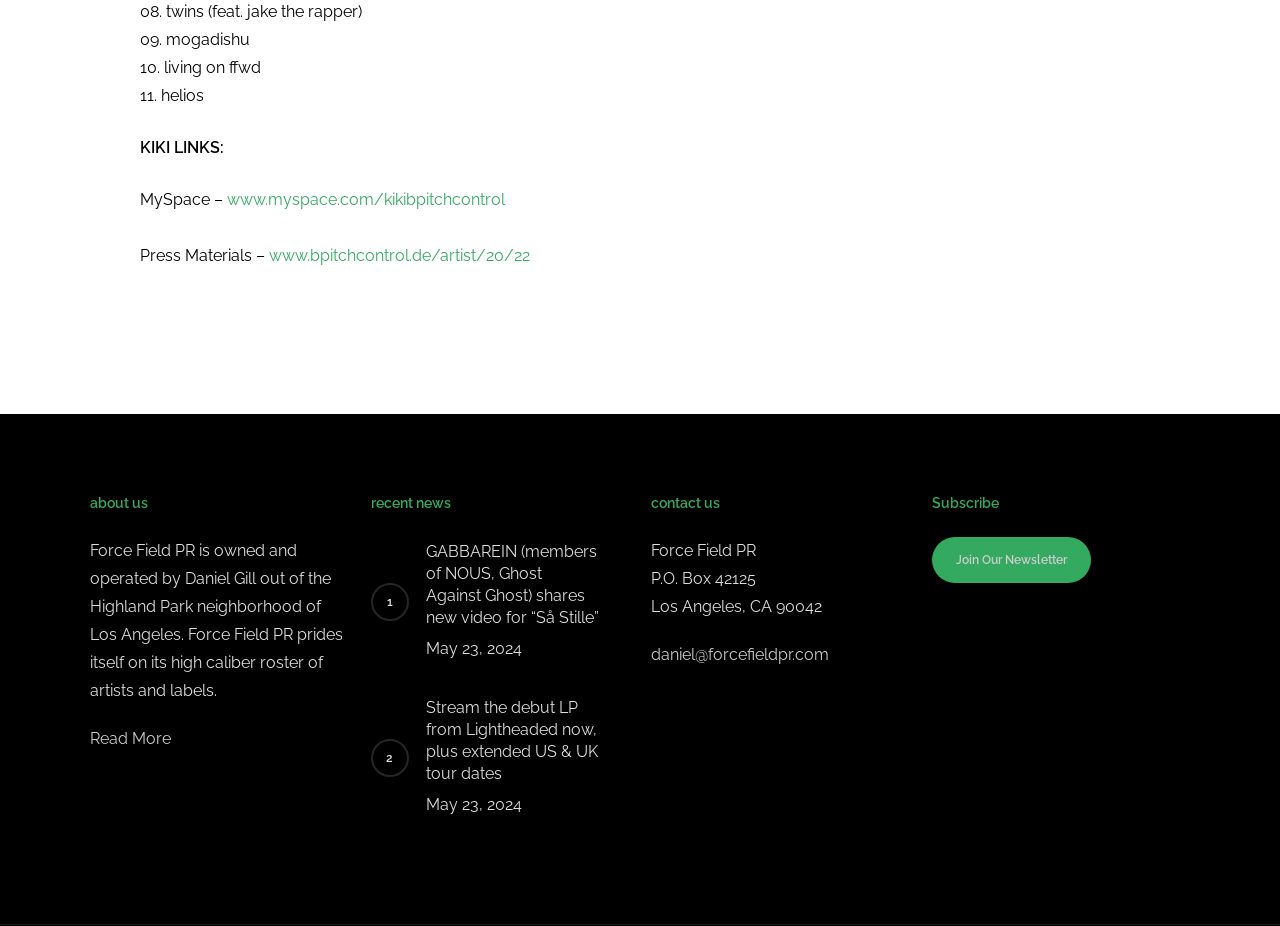Refer to the image and answer the question with as much detail as possible: What is the name of the PR company?

The answer can be found in the 'about us' section, where it is mentioned that 'Force Field PR is owned and operated by Daniel Gill out of the Highland Park neighborhood of Los Angeles.'